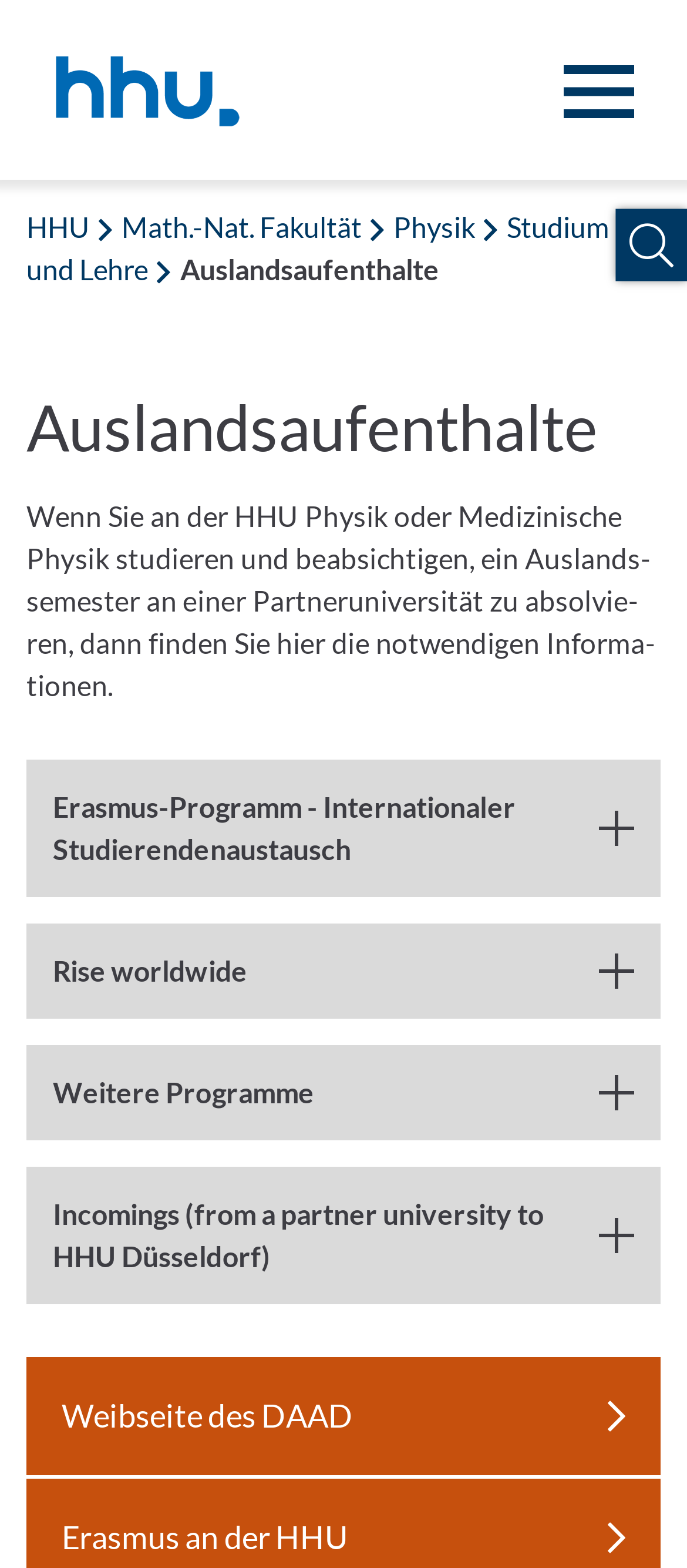Show me the bounding box coordinates of the clickable region to achieve the task as per the instruction: "Learn about Rise worldwide".

[0.038, 0.589, 0.962, 0.65]